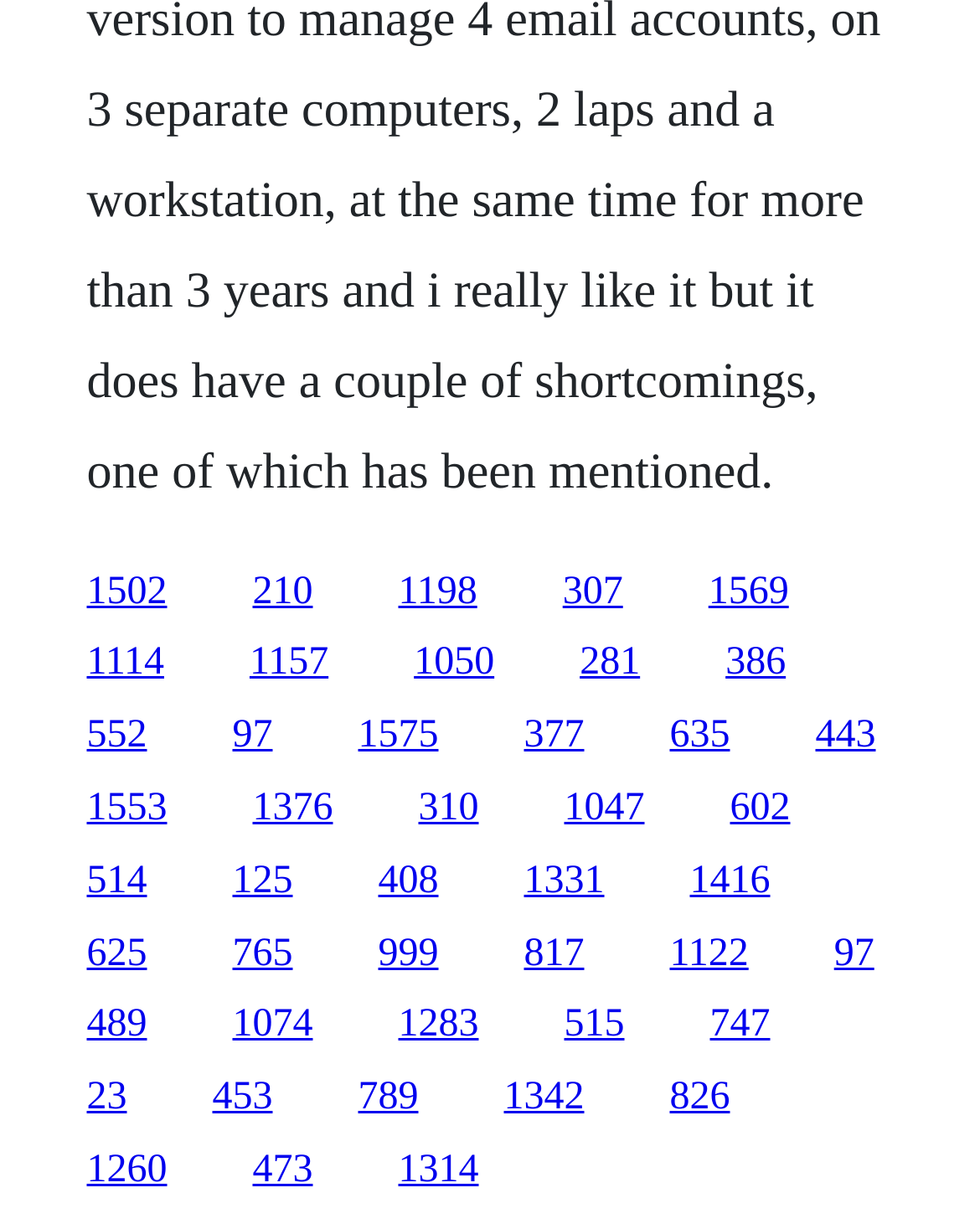Please find the bounding box coordinates of the element that needs to be clicked to perform the following instruction: "Click the '女士新品' link". The bounding box coordinates should be four float numbers between 0 and 1, represented as [left, top, right, bottom].

None